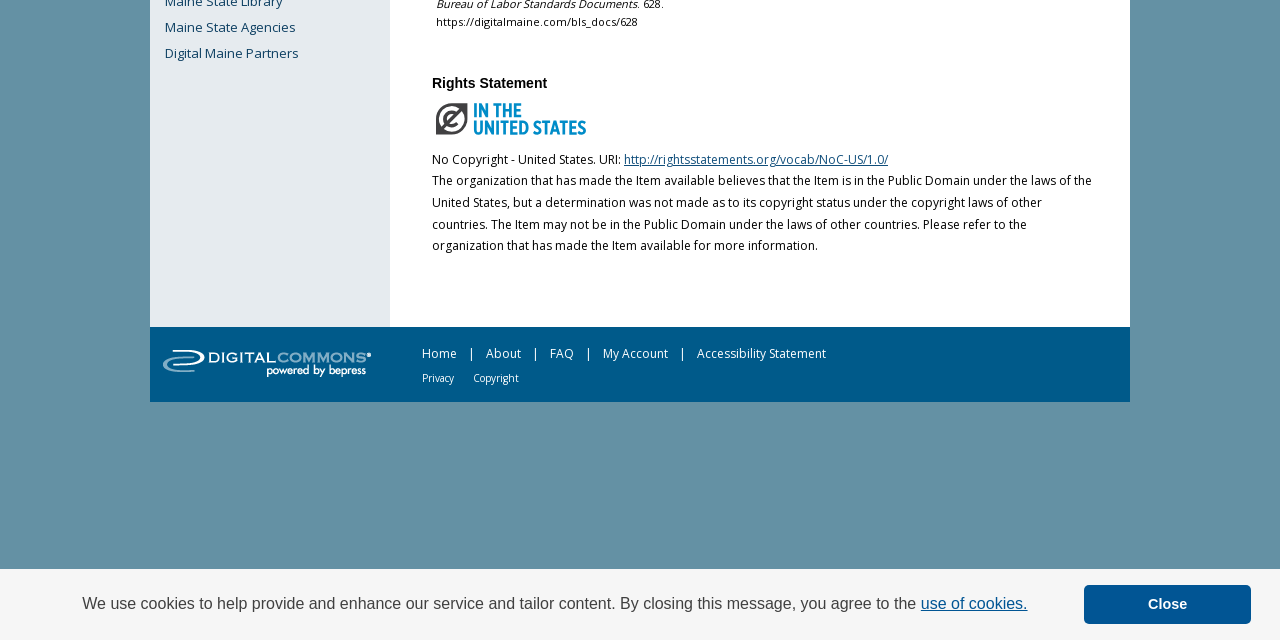Provide the bounding box coordinates of the UI element that matches the description: "parent_node: Rights Statement".

[0.338, 0.204, 0.458, 0.231]